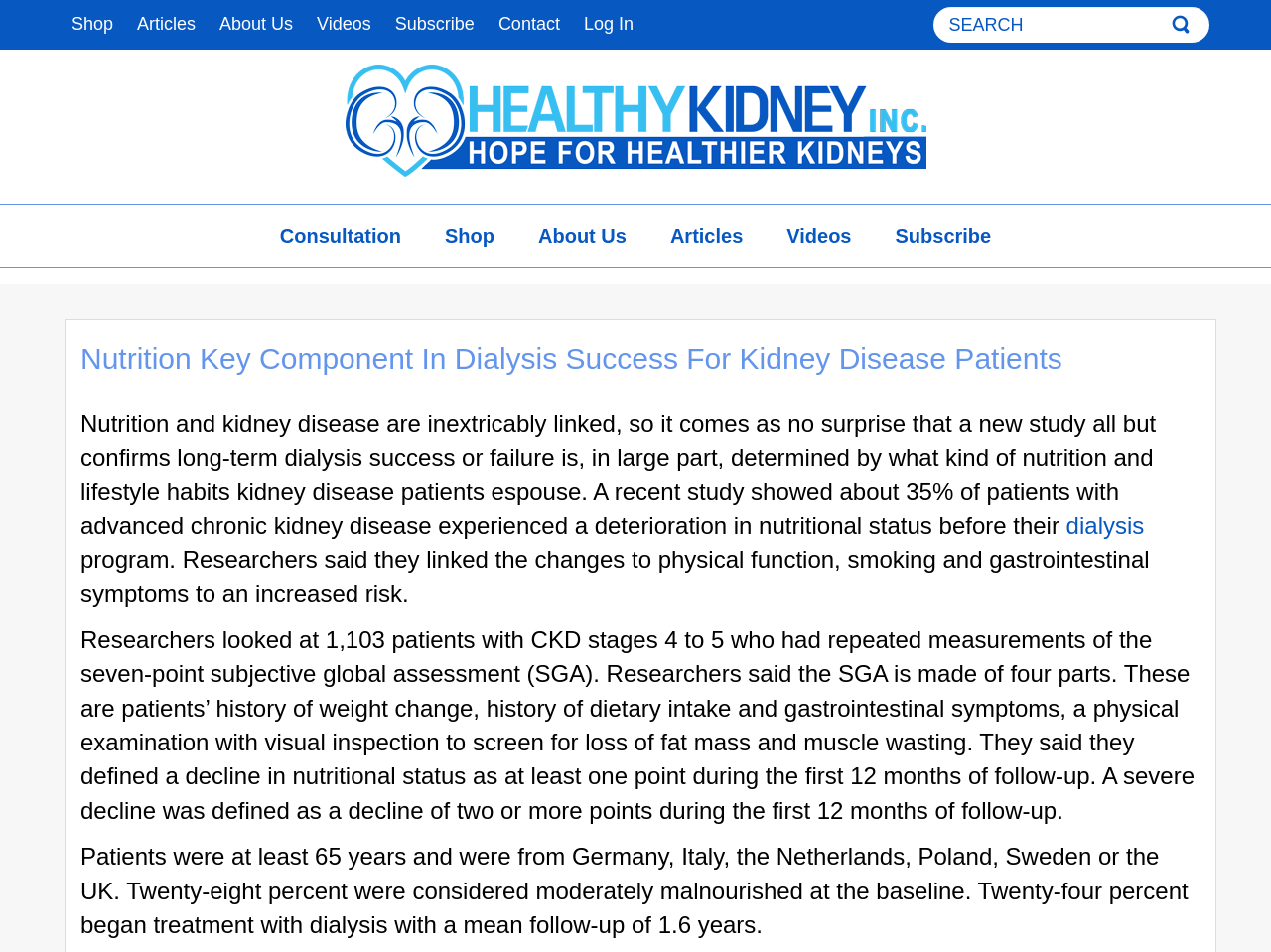Please find and report the bounding box coordinates of the element to click in order to perform the following action: "Learn more about consultation". The coordinates should be expressed as four float numbers between 0 and 1, in the format [left, top, right, bottom].

[0.205, 0.221, 0.33, 0.276]